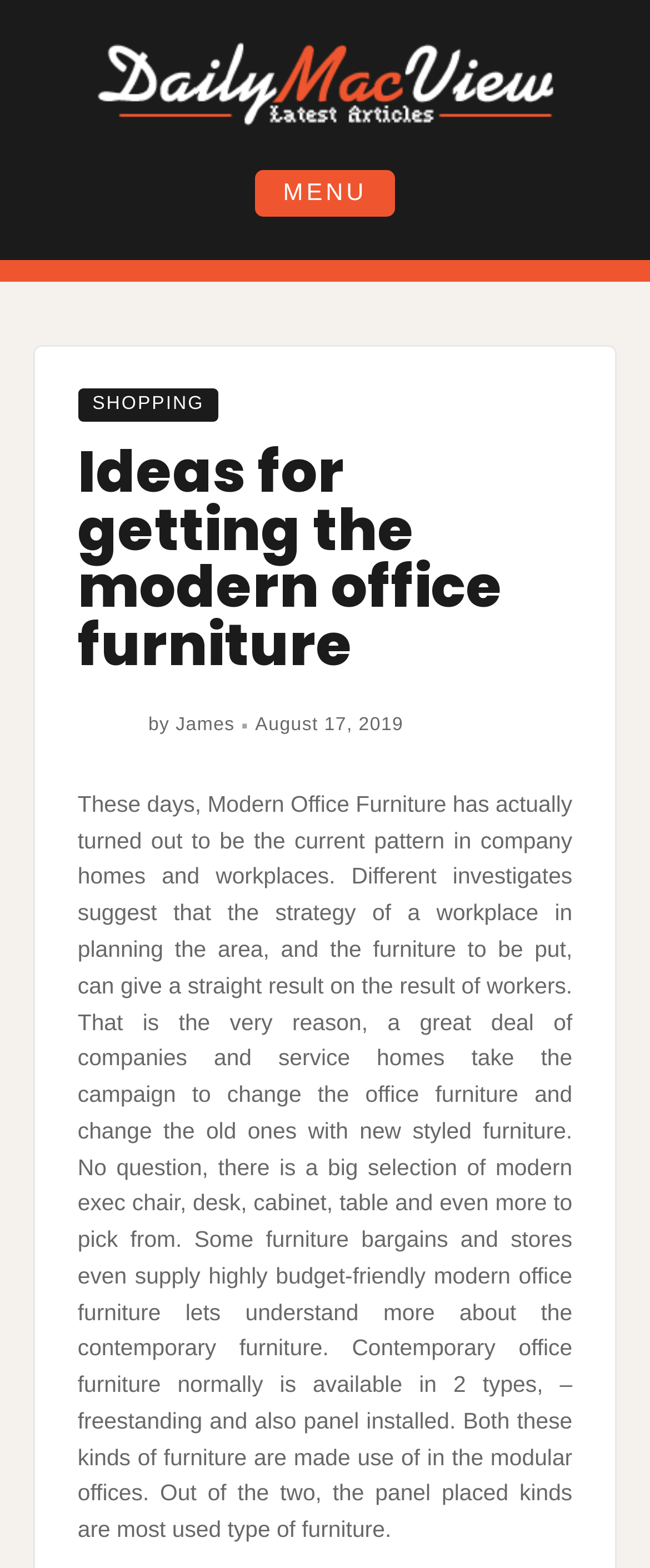Identify the bounding box for the given UI element using the description provided. Coordinates should be in the format (top-left x, top-left y, bottom-right x, bottom-right y) and must be between 0 and 1. Here is the description: alt="Daily Mac View"

[0.148, 0.02, 0.852, 0.081]